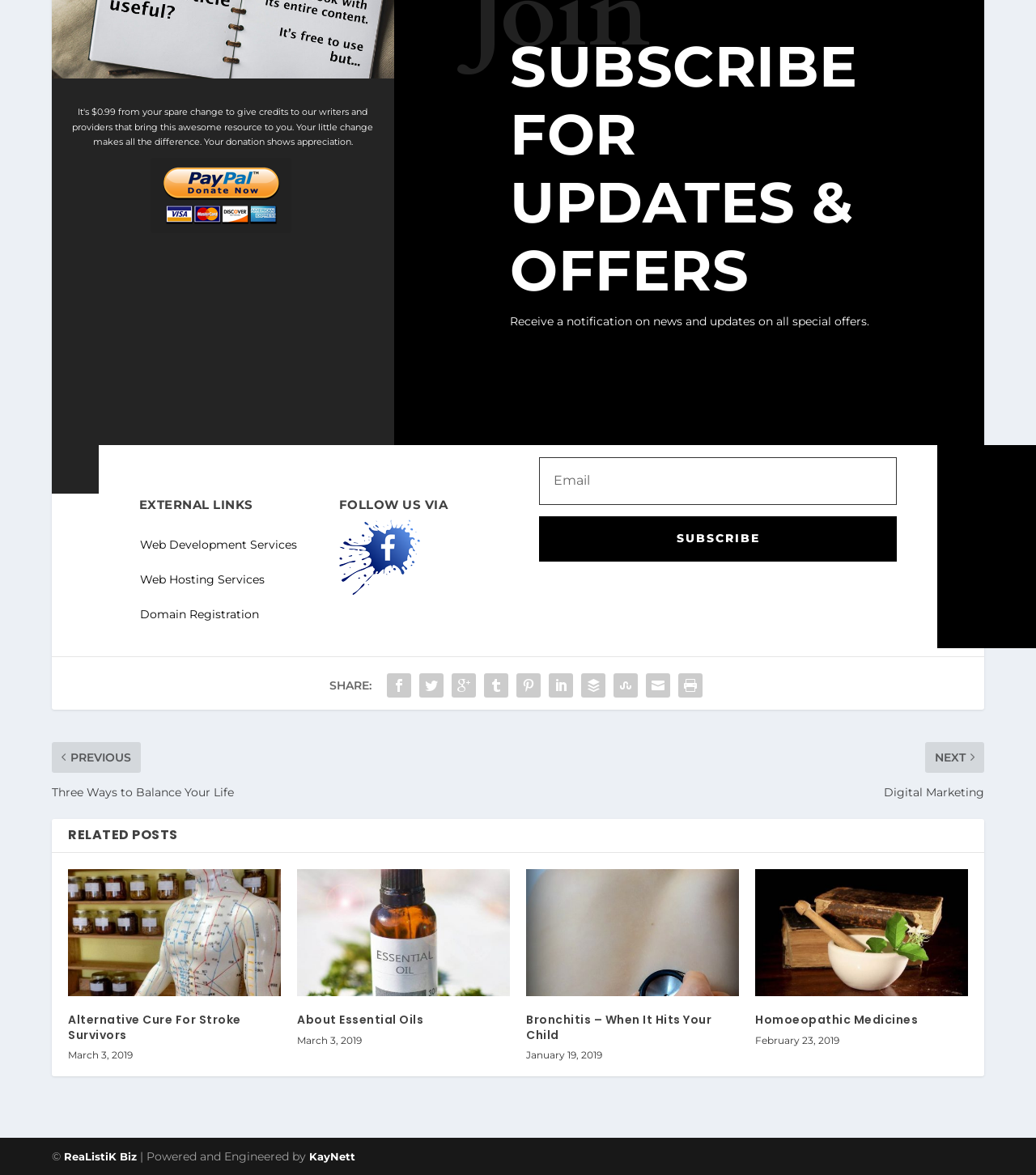What is the safer way to pay online?
Respond to the question with a single word or phrase according to the image.

PayPal